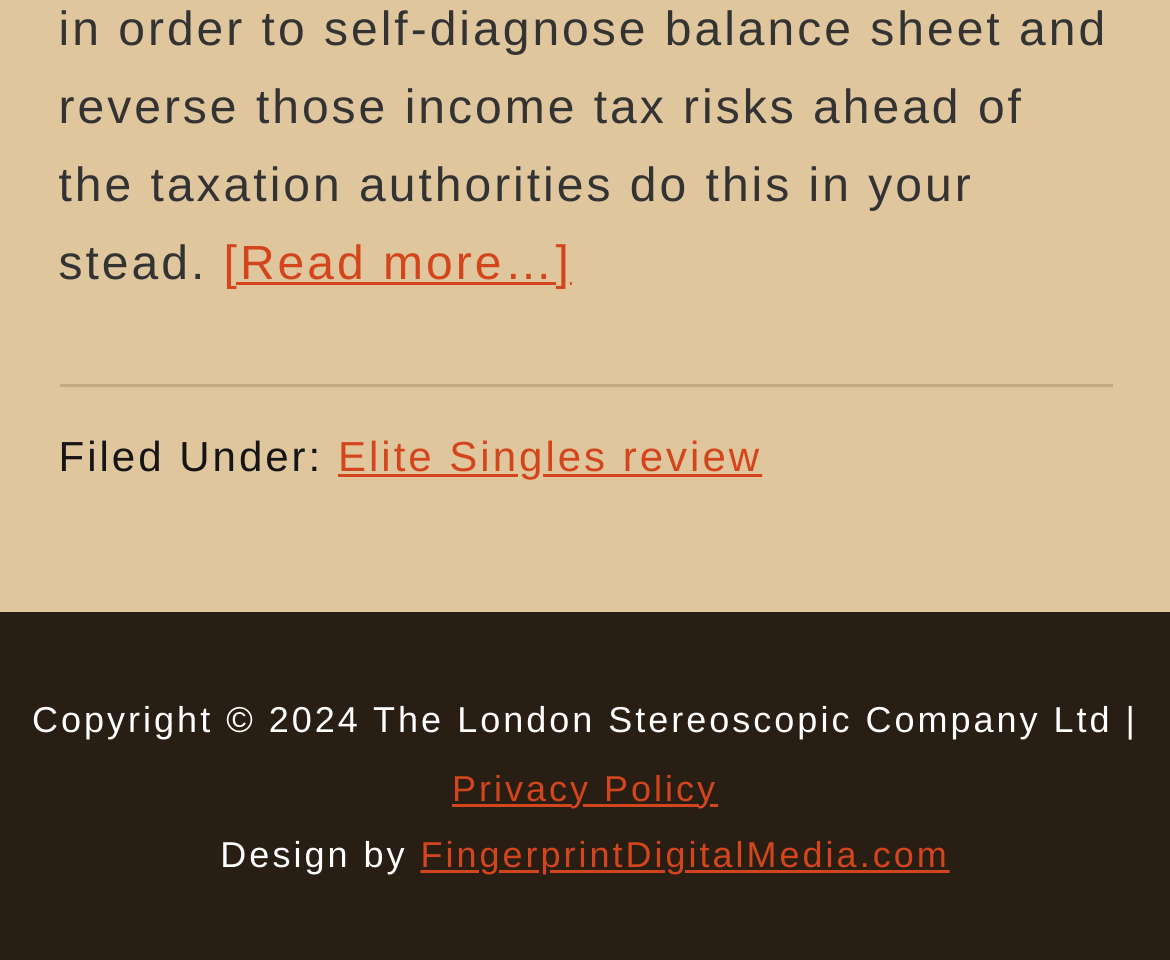Identify the bounding box of the HTML element described here: "FingerprintDigitalMedia.com". Provide the coordinates as four float numbers between 0 and 1: [left, top, right, bottom].

[0.359, 0.87, 0.812, 0.913]